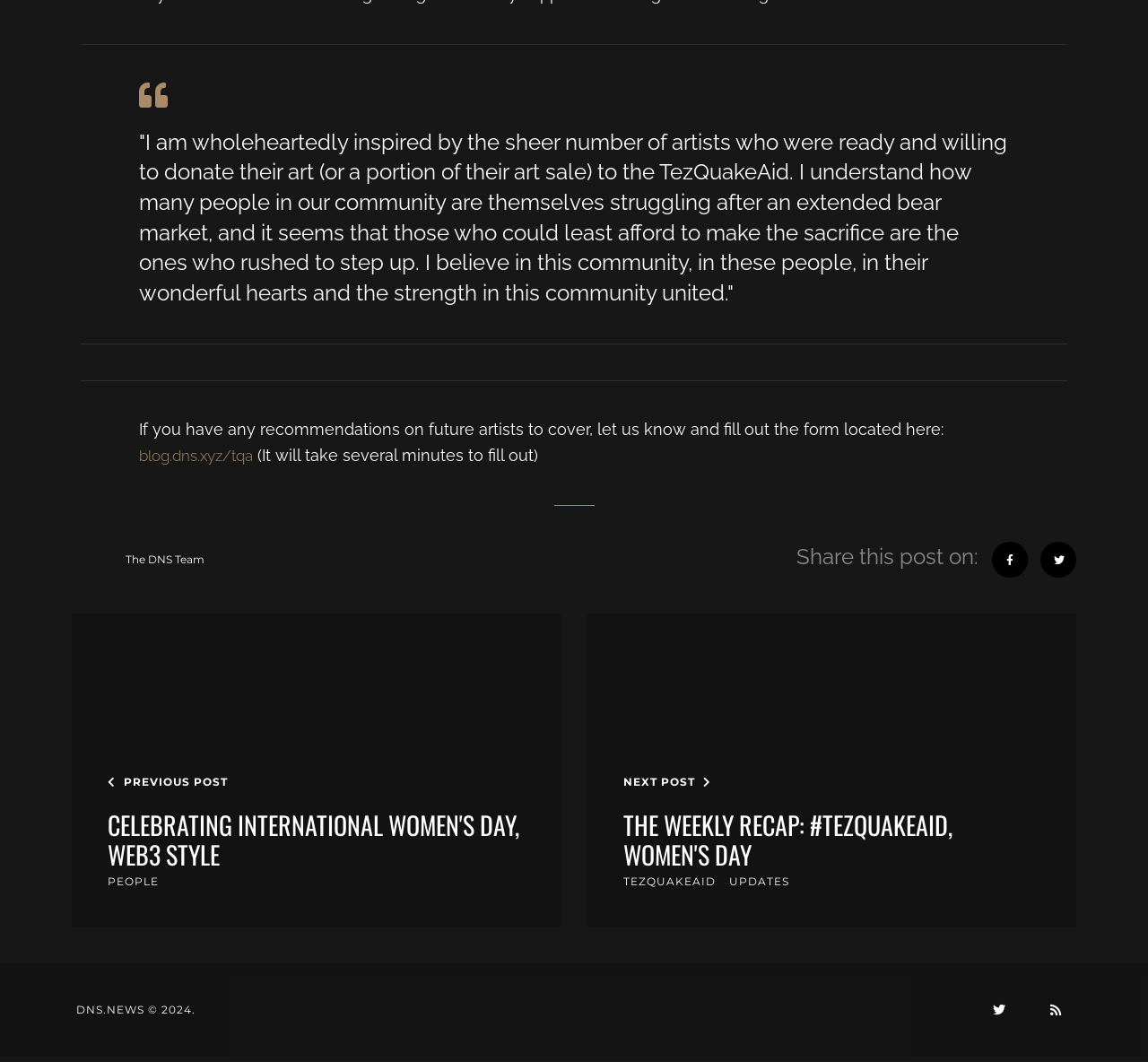Please use the details from the image to answer the following question comprehensively:
What is the copyright year of the webpage?

I found the answer by looking at the StaticText element with the text 'DNS.NEWS © 2024.' located at the bottom of the webpage, which indicates the copyright year of the webpage.